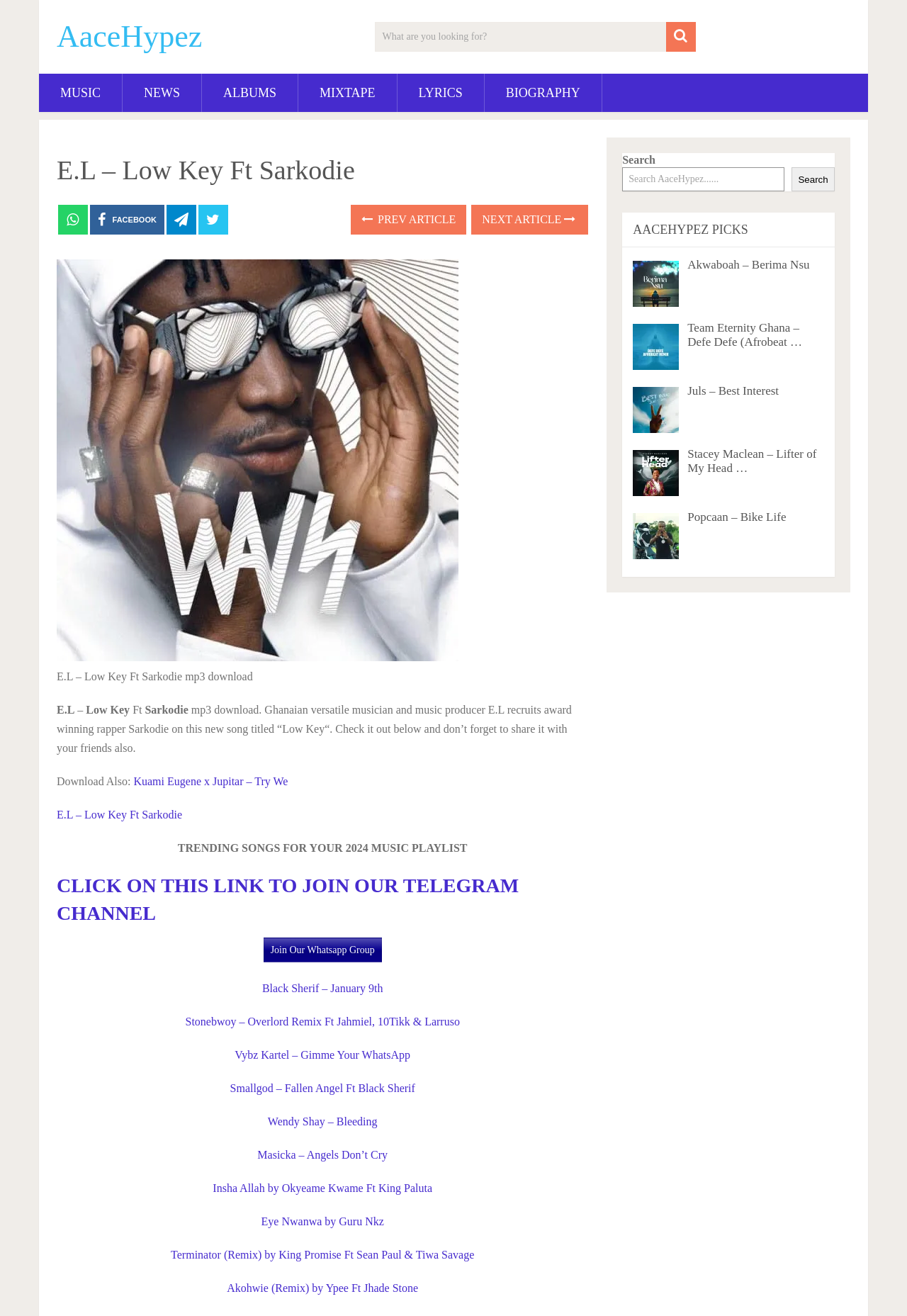Please identify the bounding box coordinates of the element on the webpage that should be clicked to follow this instruction: "Click on MUSIC category". The bounding box coordinates should be given as four float numbers between 0 and 1, formatted as [left, top, right, bottom].

[0.043, 0.056, 0.134, 0.085]